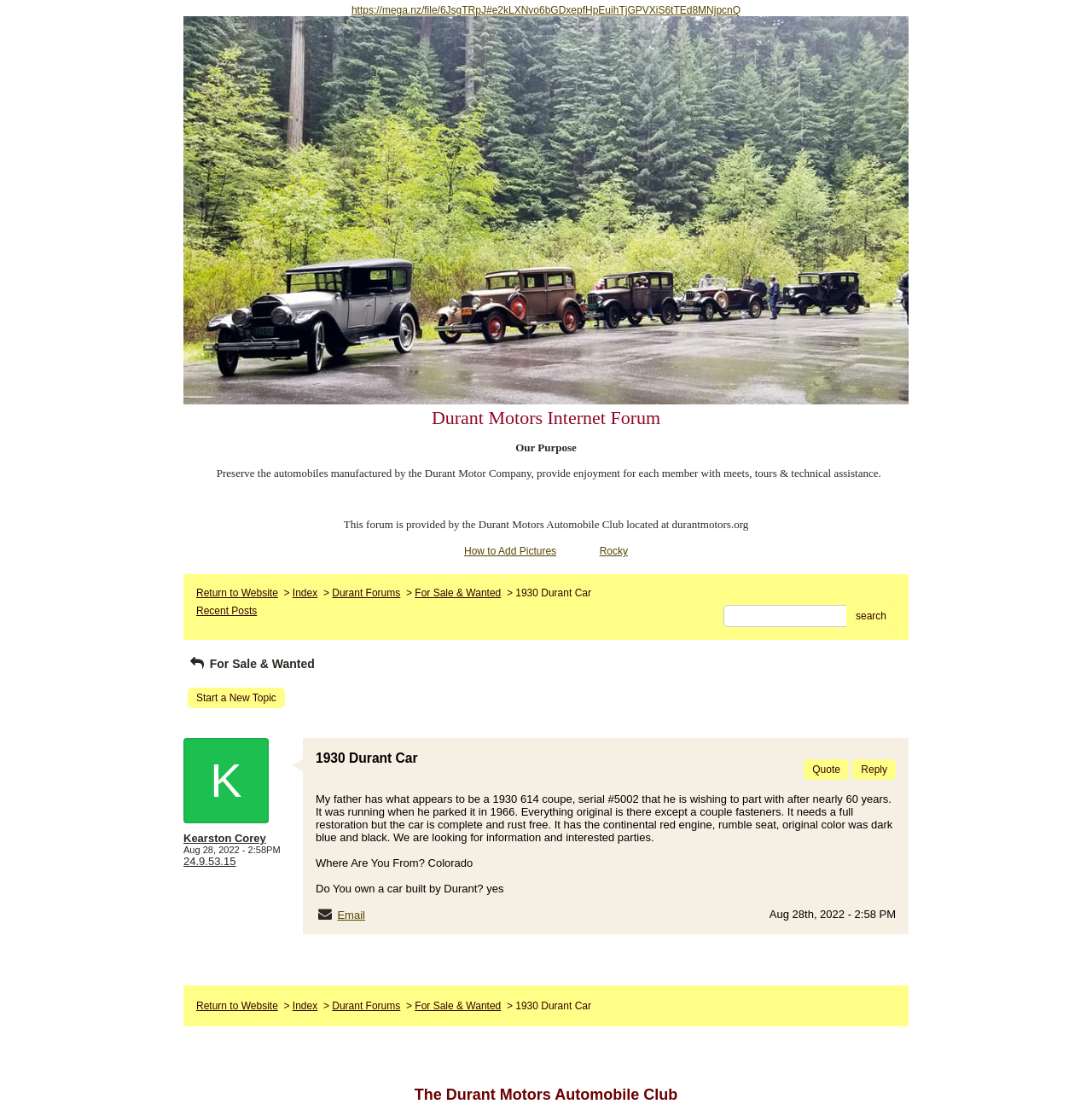Find the bounding box coordinates of the element's region that should be clicked in order to follow the given instruction: "Start a new topic". The coordinates should consist of four float numbers between 0 and 1, i.e., [left, top, right, bottom].

[0.172, 0.623, 0.261, 0.641]